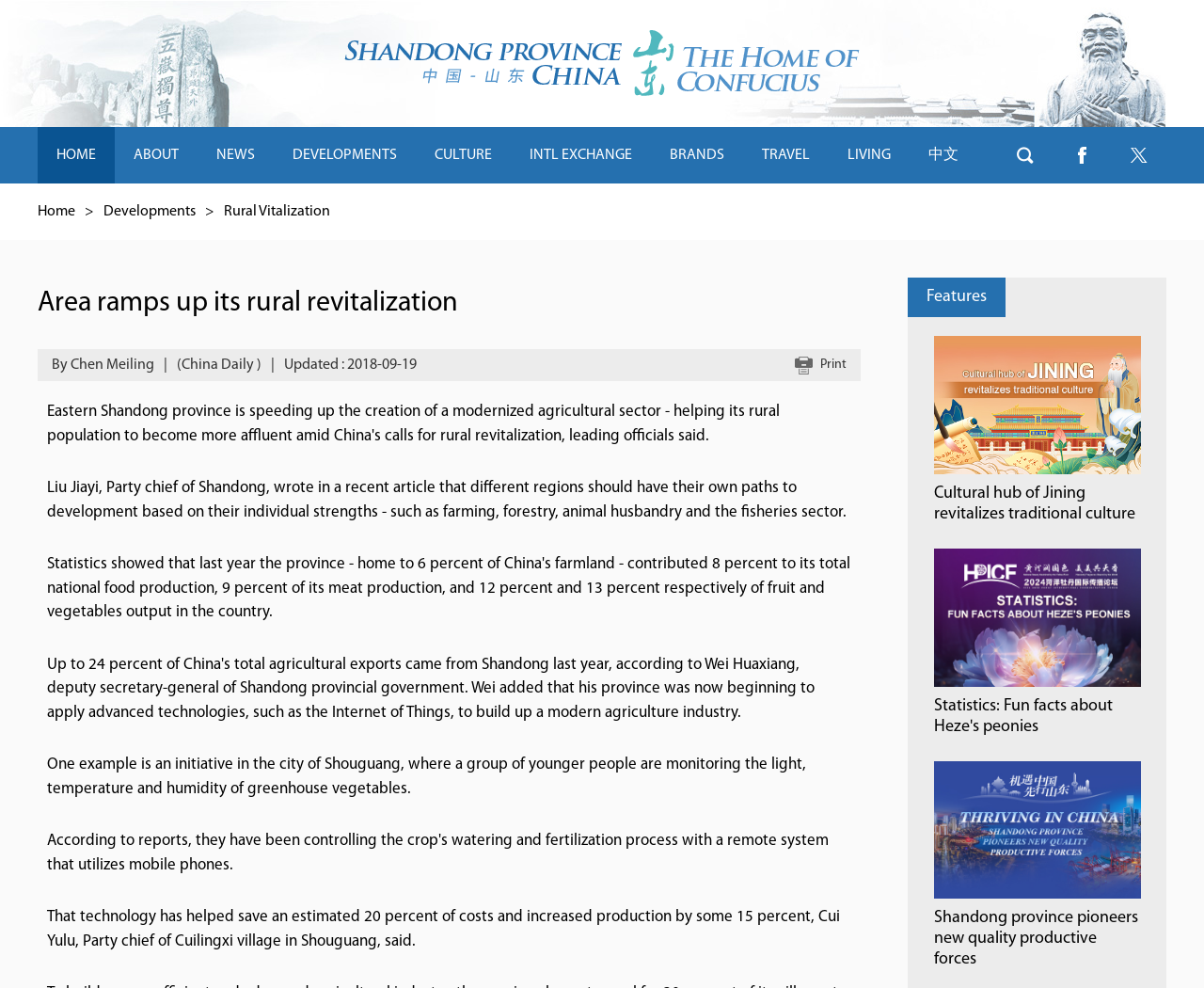Analyze the image and answer the question with as much detail as possible: 
What is the name of the province mentioned in the article?

The article mentions 'Eastern Shandong province' in the heading, indicating that the province being referred to is Shandong.